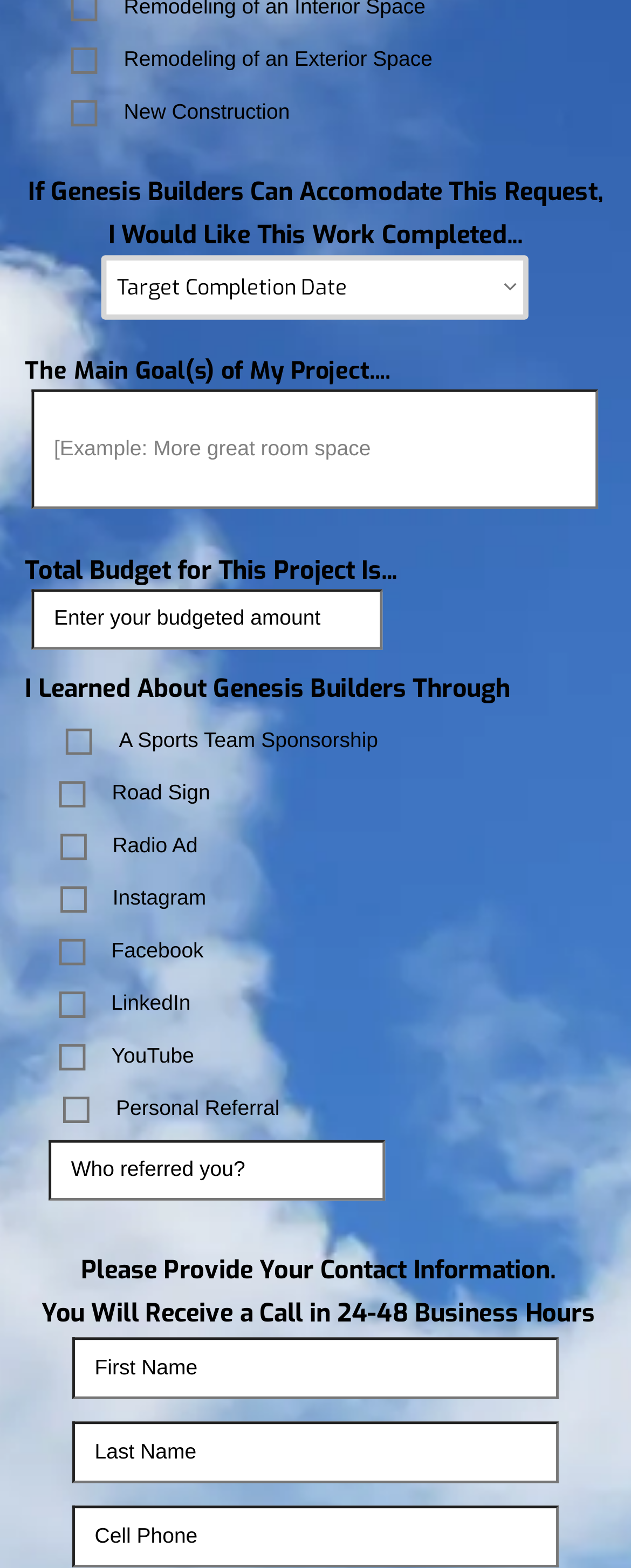Give a concise answer using only one word or phrase for this question:
How soon can users expect a response after submitting a project request?

Within 24-48 business hours